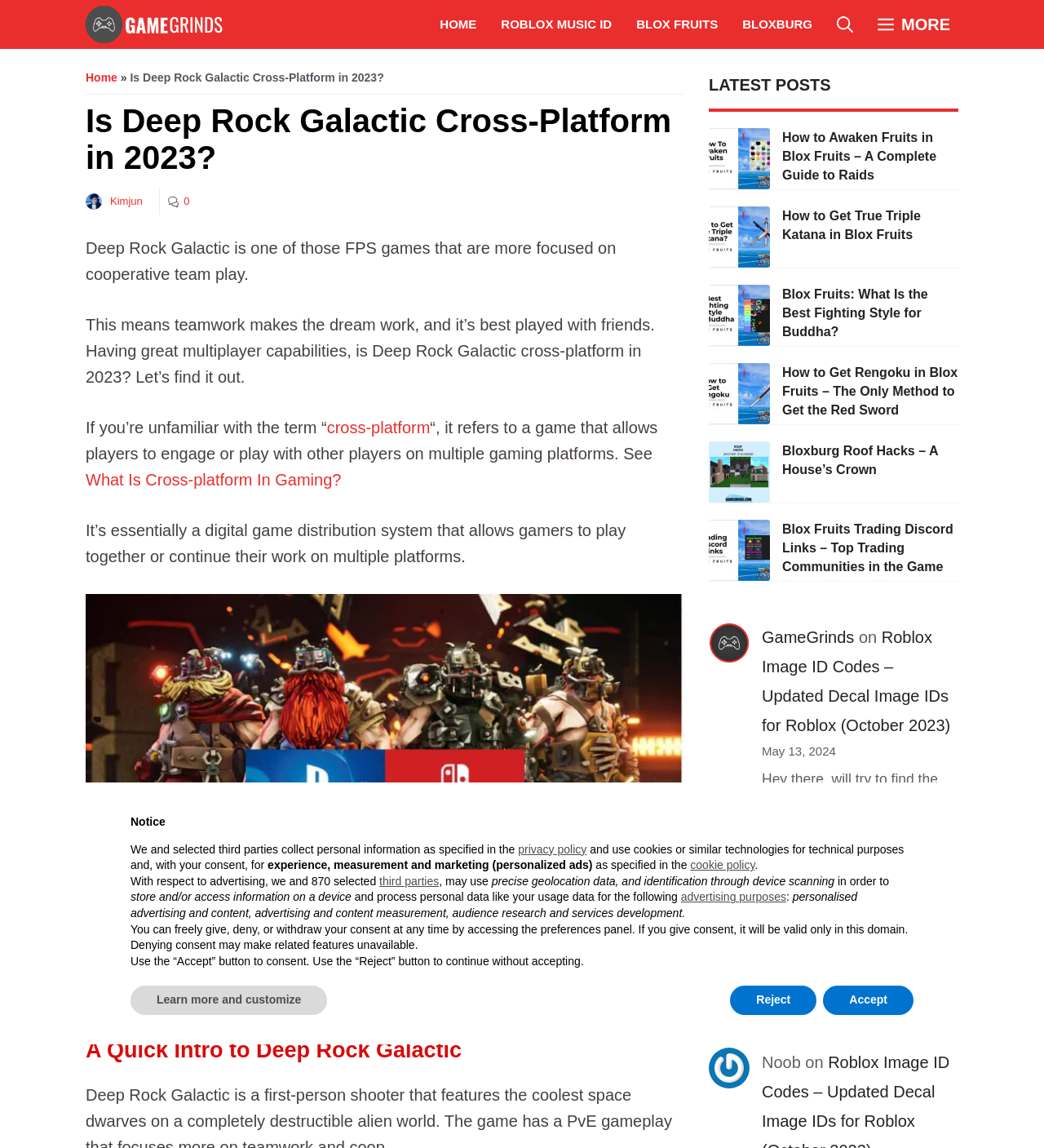Respond with a single word or phrase for the following question: 
What type of content is listed in the 'LATEST POSTS' section?

Gaming-related articles